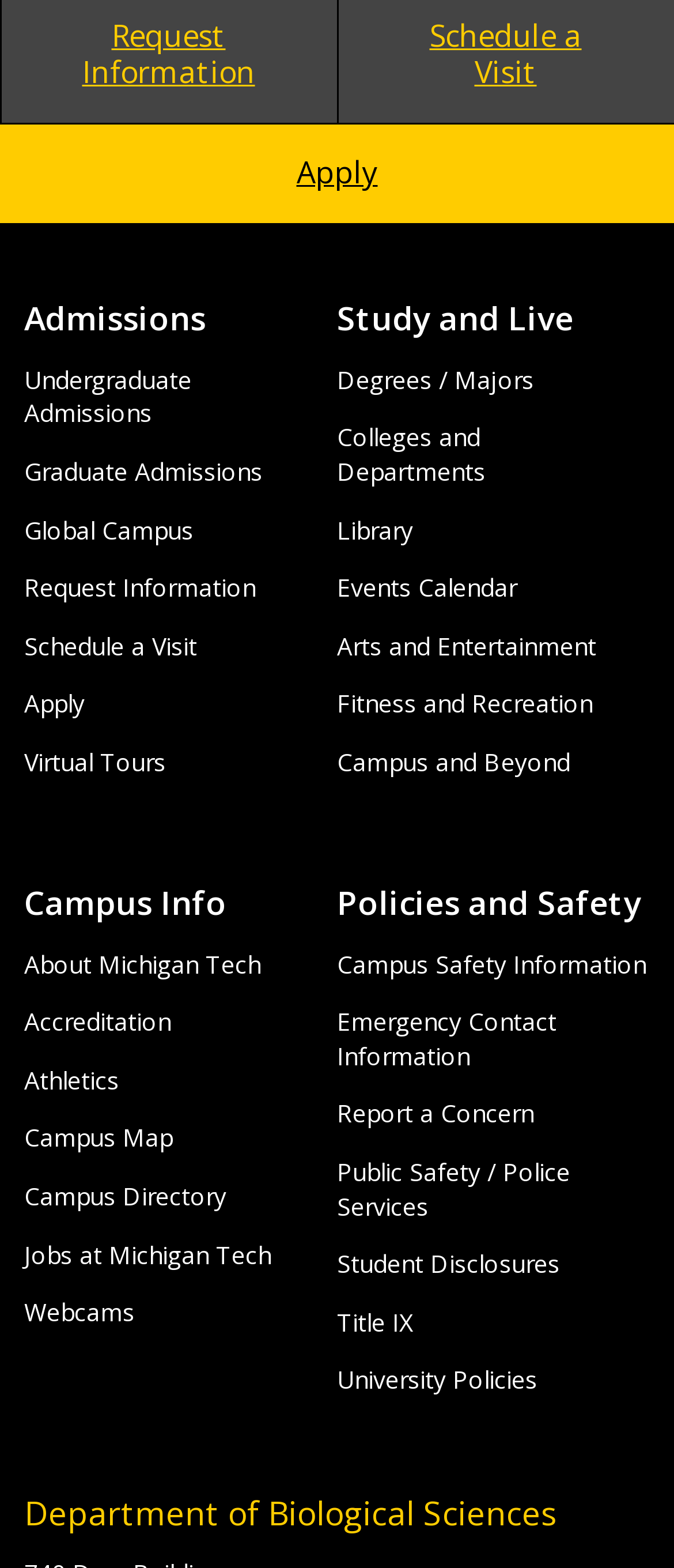What is the name of the department at the bottom of the webpage?
Analyze the image and deliver a detailed answer to the question.

The name of the department at the bottom of the webpage is 'Department of Biological Sciences' which is located at the bottom of the page with a bounding box coordinate of [0.036, 0.948, 0.964, 0.982].